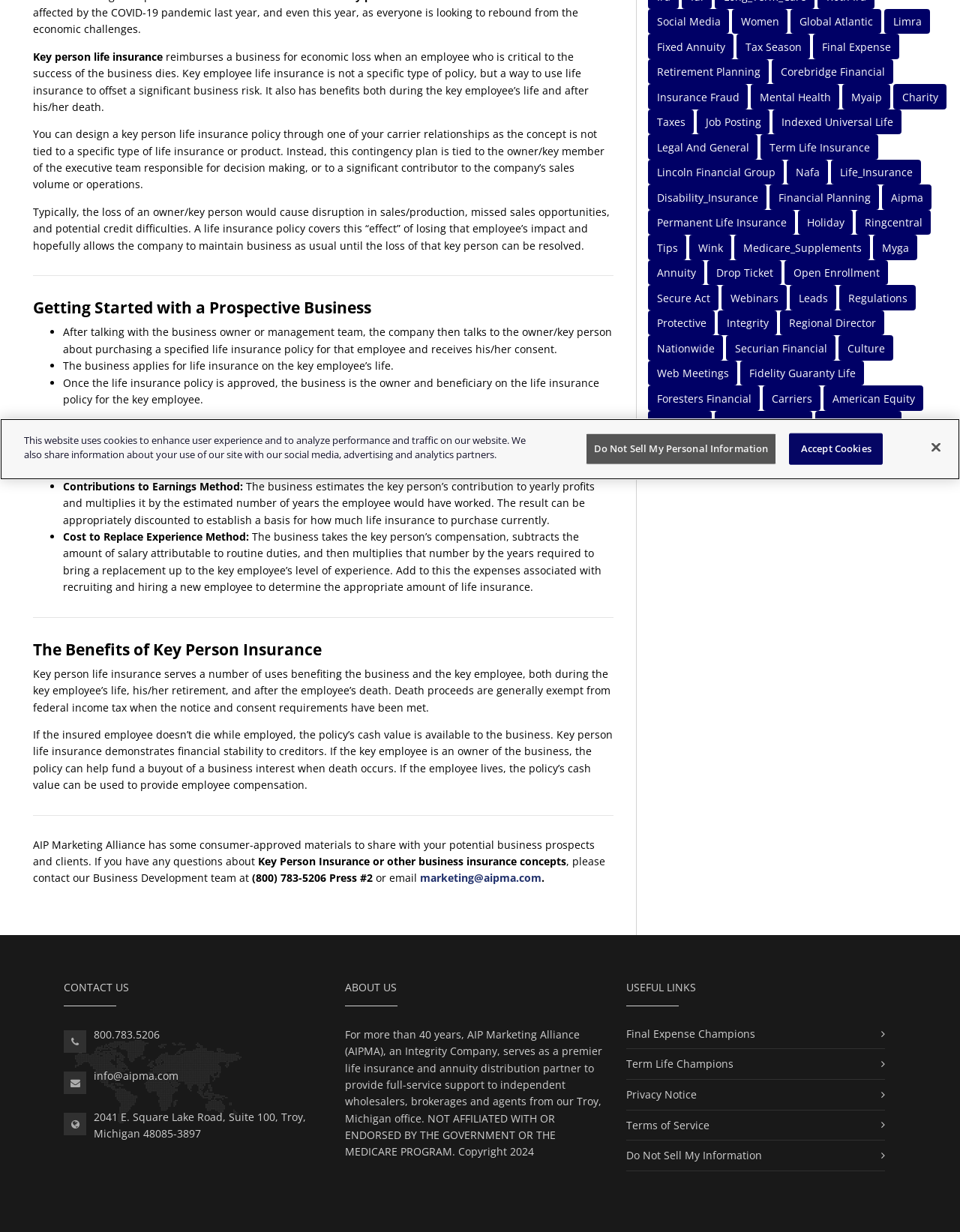Given the element description "Global Atlantic", identify the bounding box of the corresponding UI element.

[0.824, 0.007, 0.918, 0.028]